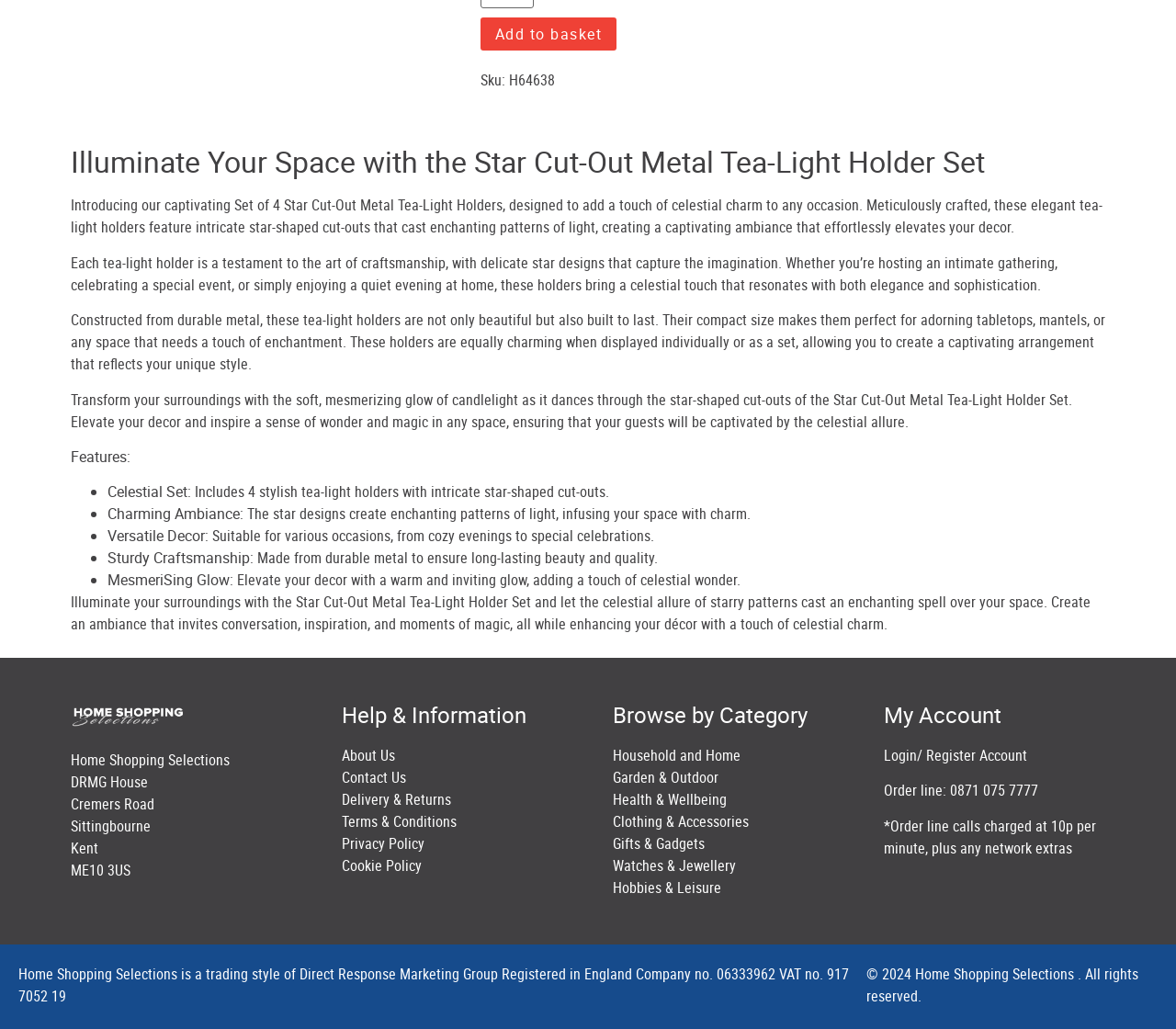Predict the bounding box for the UI component with the following description: "Delivery & Returns".

[0.29, 0.767, 0.383, 0.786]